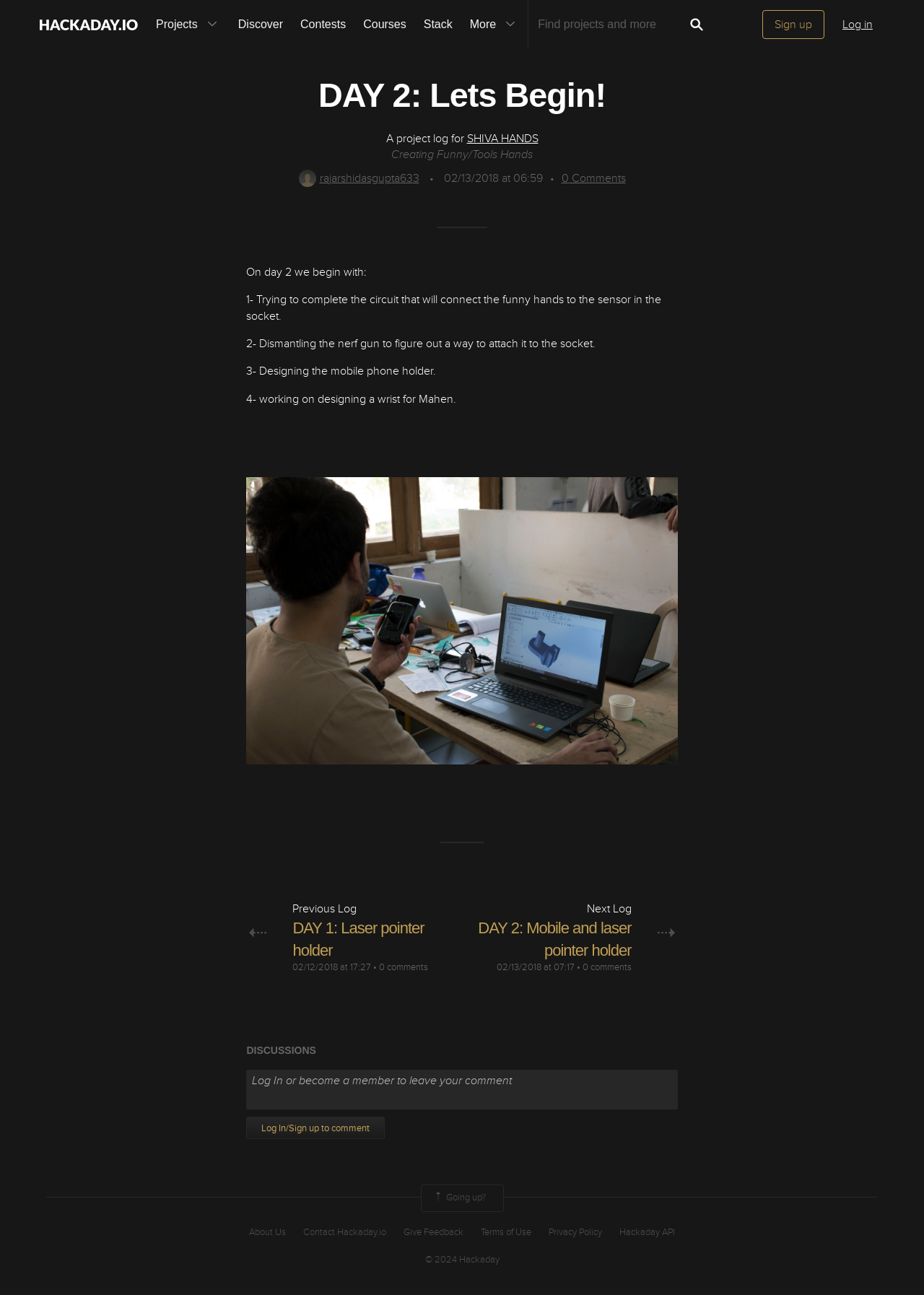What is the date of the previous log?
Give a one-word or short phrase answer based on the image.

02/12/2018